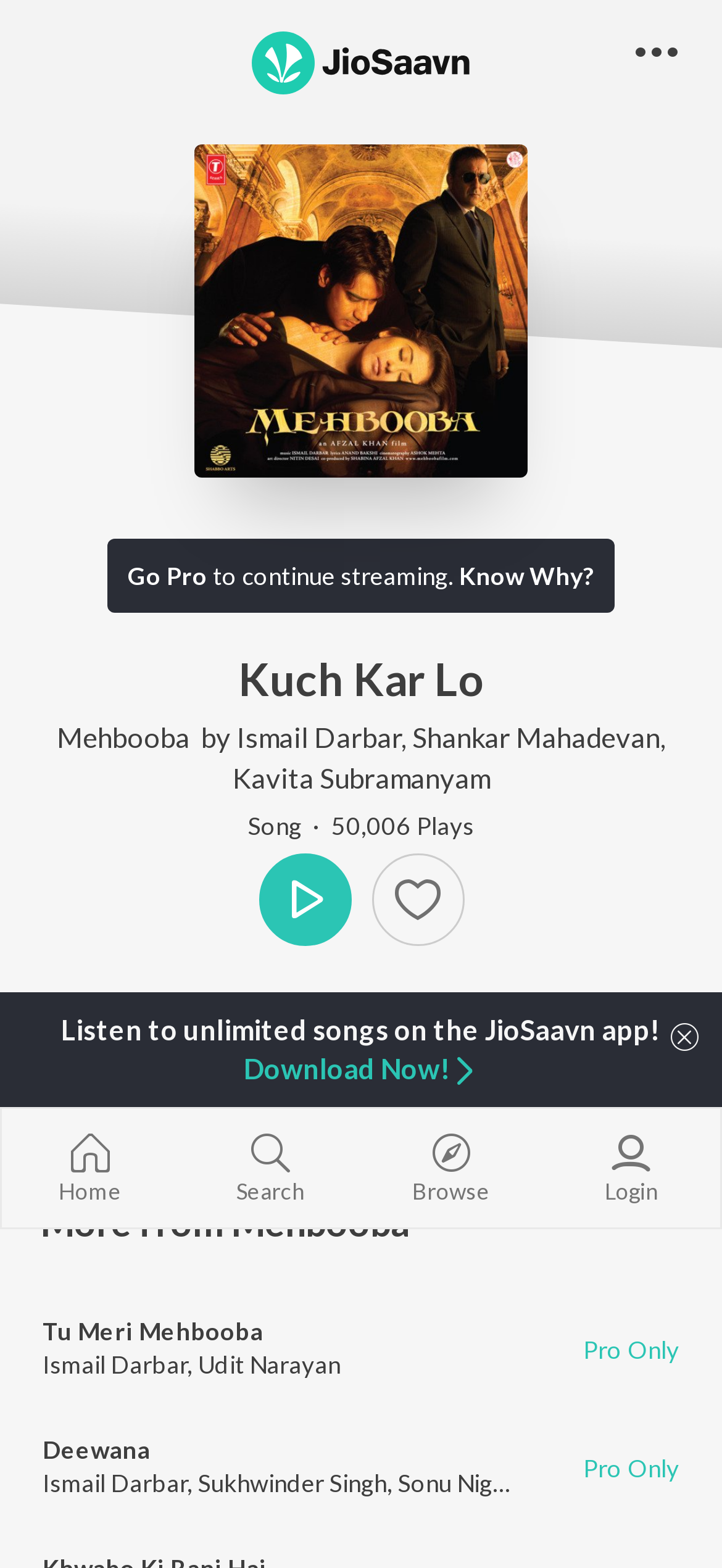Provide the bounding box coordinates for the UI element that is described as: "Tu Meri Mehbooba".

[0.059, 0.839, 0.364, 0.858]